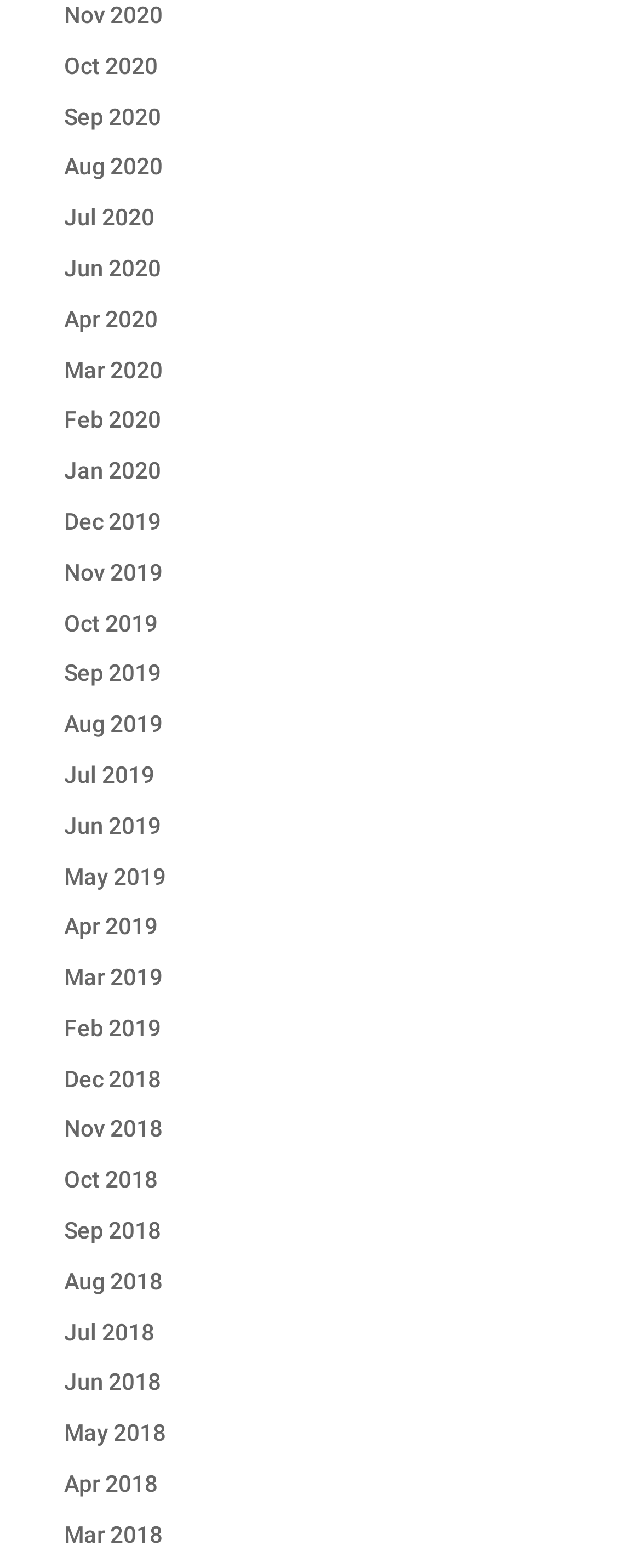Give a one-word or short-phrase answer to the following question: 
What is the earliest month listed?

Nov 2018